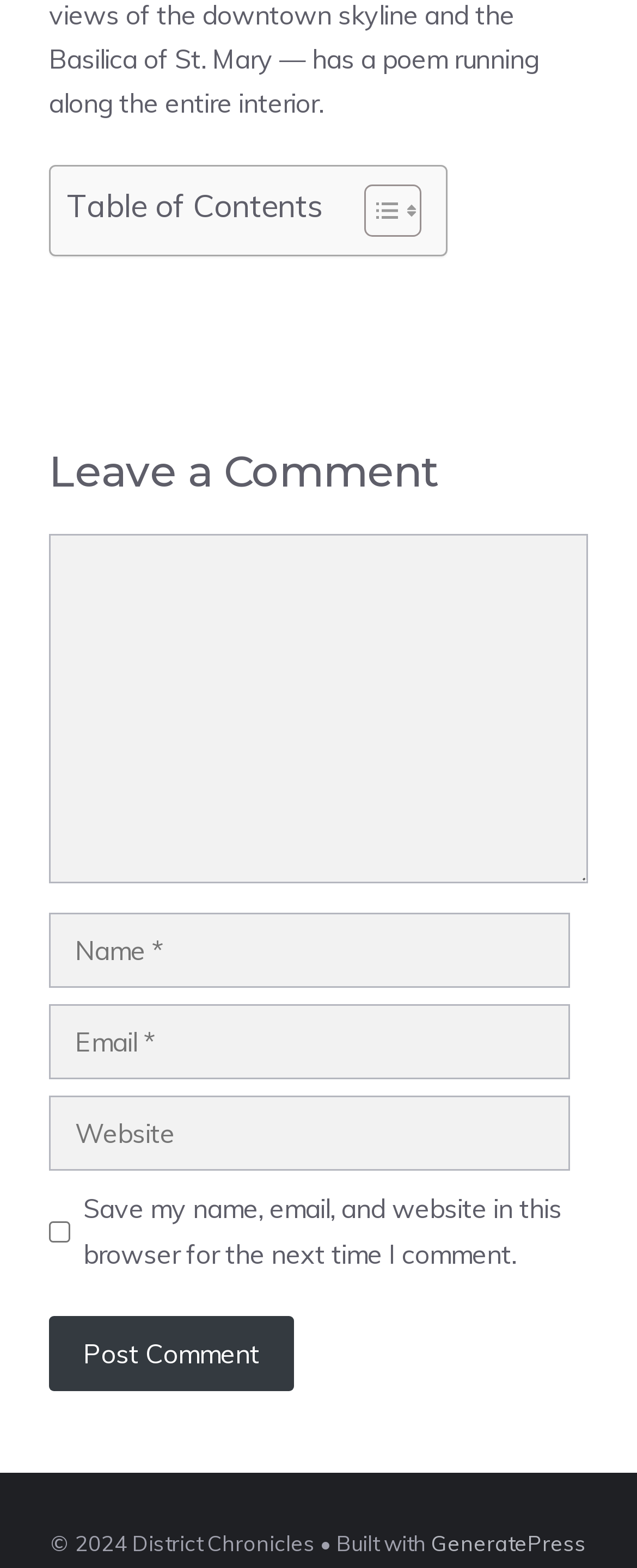Analyze the image and answer the question with as much detail as possible: 
What is the purpose of the 'Toggle Table of Content' button?

The 'Toggle Table of Content' button is located next to the 'Table of Contents' text, and it has two images that suggest a toggle or expand/collapse functionality. Therefore, it is likely that clicking this button will show or hide the table of contents.